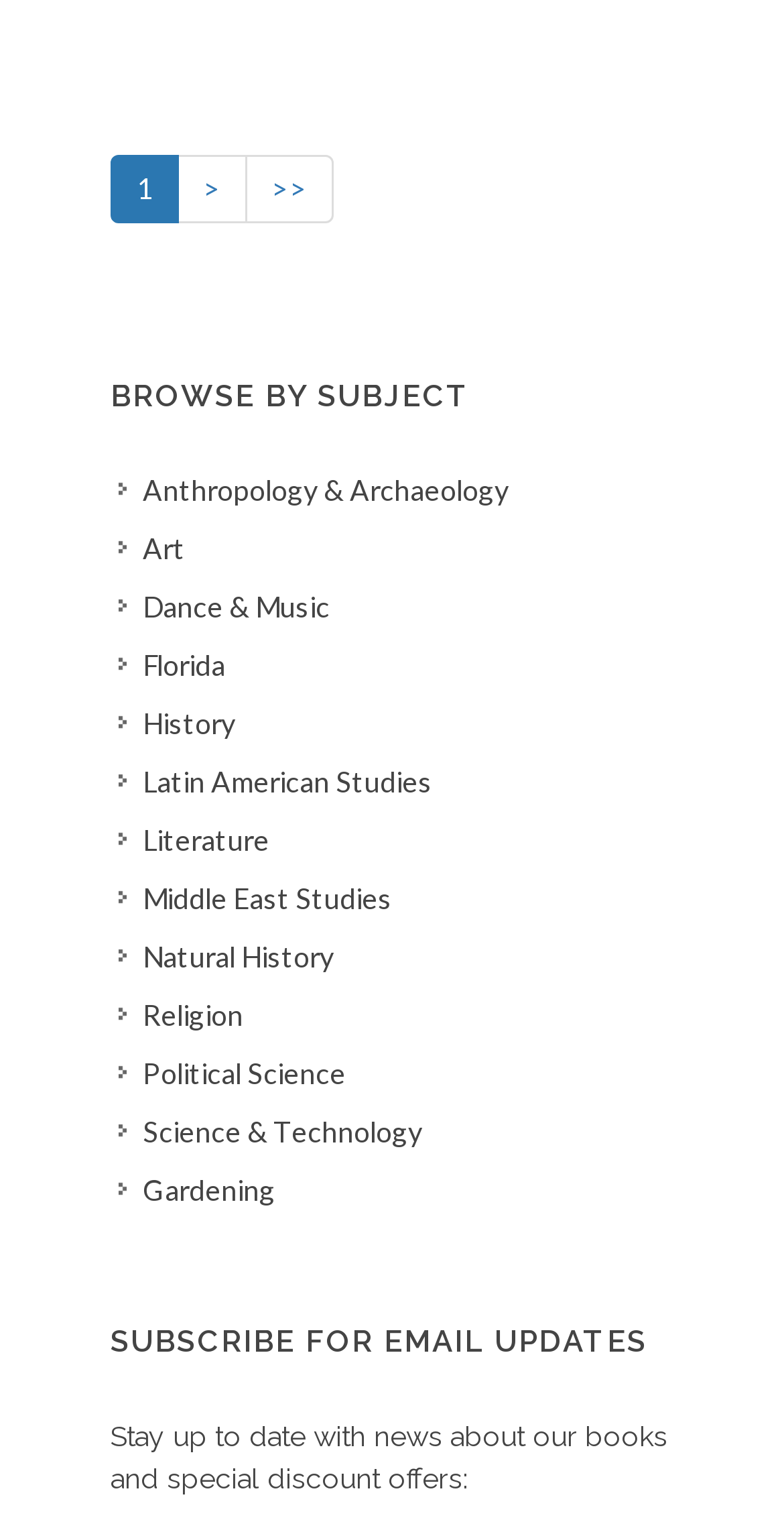Identify the bounding box coordinates of the clickable region to carry out the given instruction: "Search for lighthouses".

None